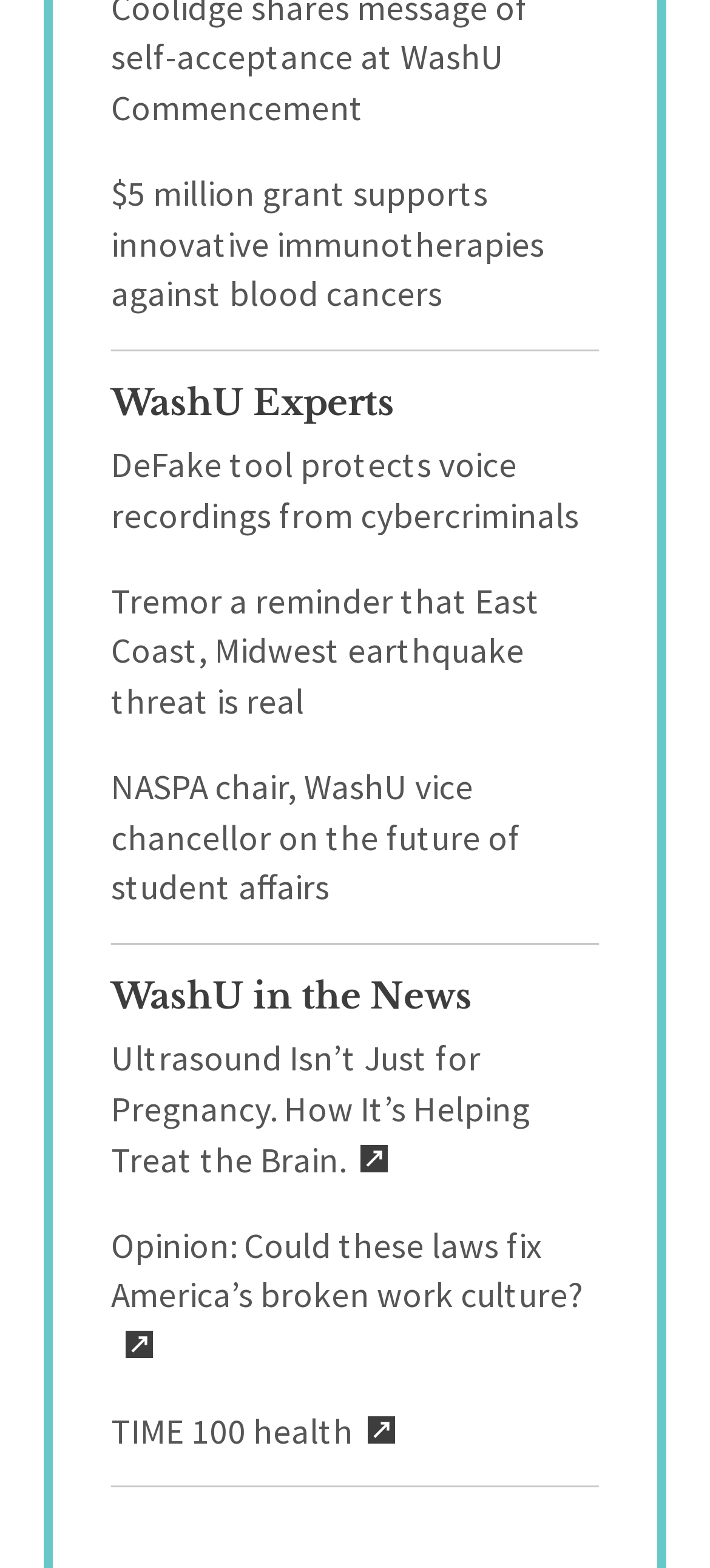Identify the bounding box coordinates of the clickable region necessary to fulfill the following instruction: "Learn about DeFake tool protecting voice recordings from cybercriminals". The bounding box coordinates should be four float numbers between 0 and 1, i.e., [left, top, right, bottom].

[0.156, 0.283, 0.815, 0.343]